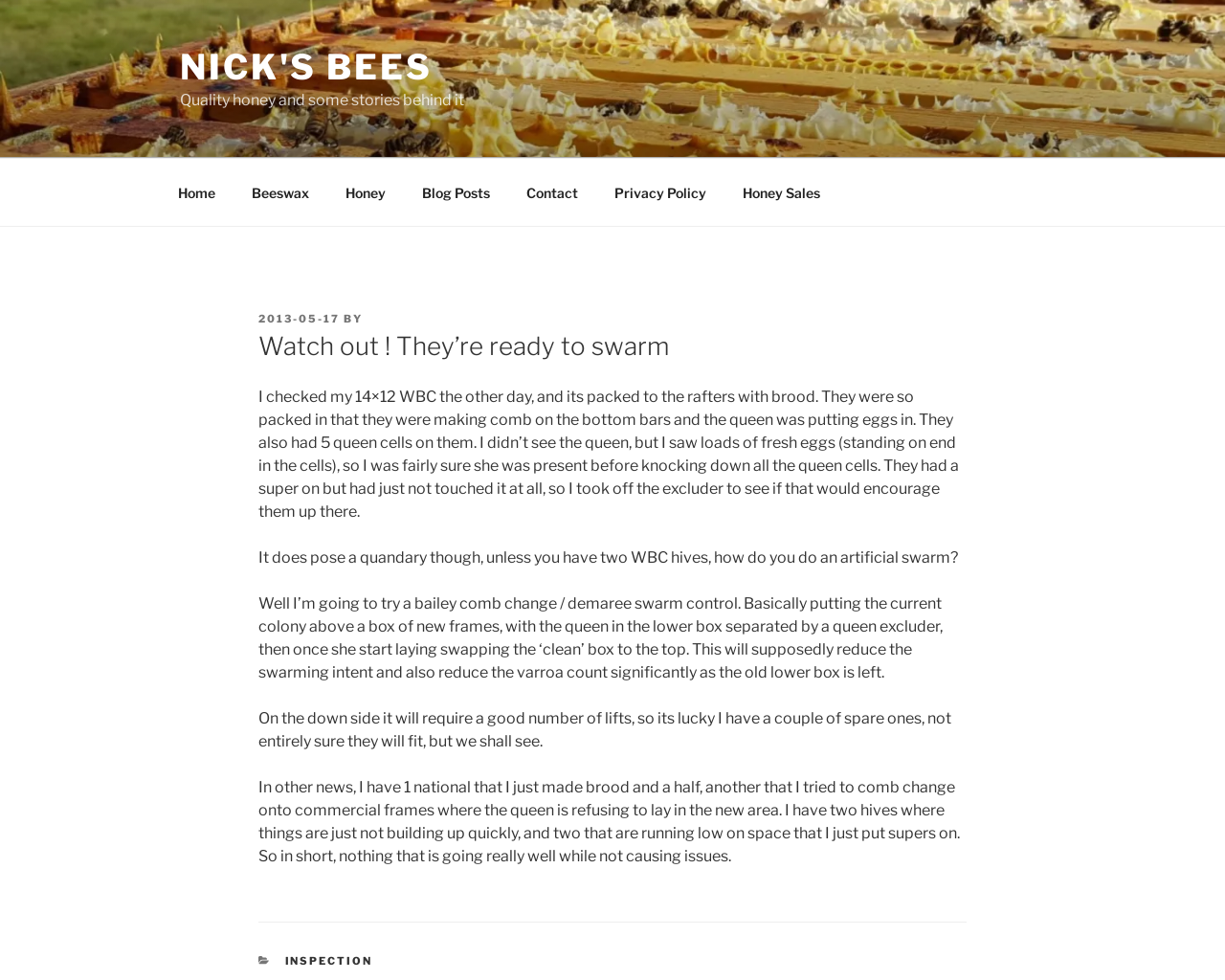Please reply with a single word or brief phrase to the question: 
How many navigation links are in the top menu?

8